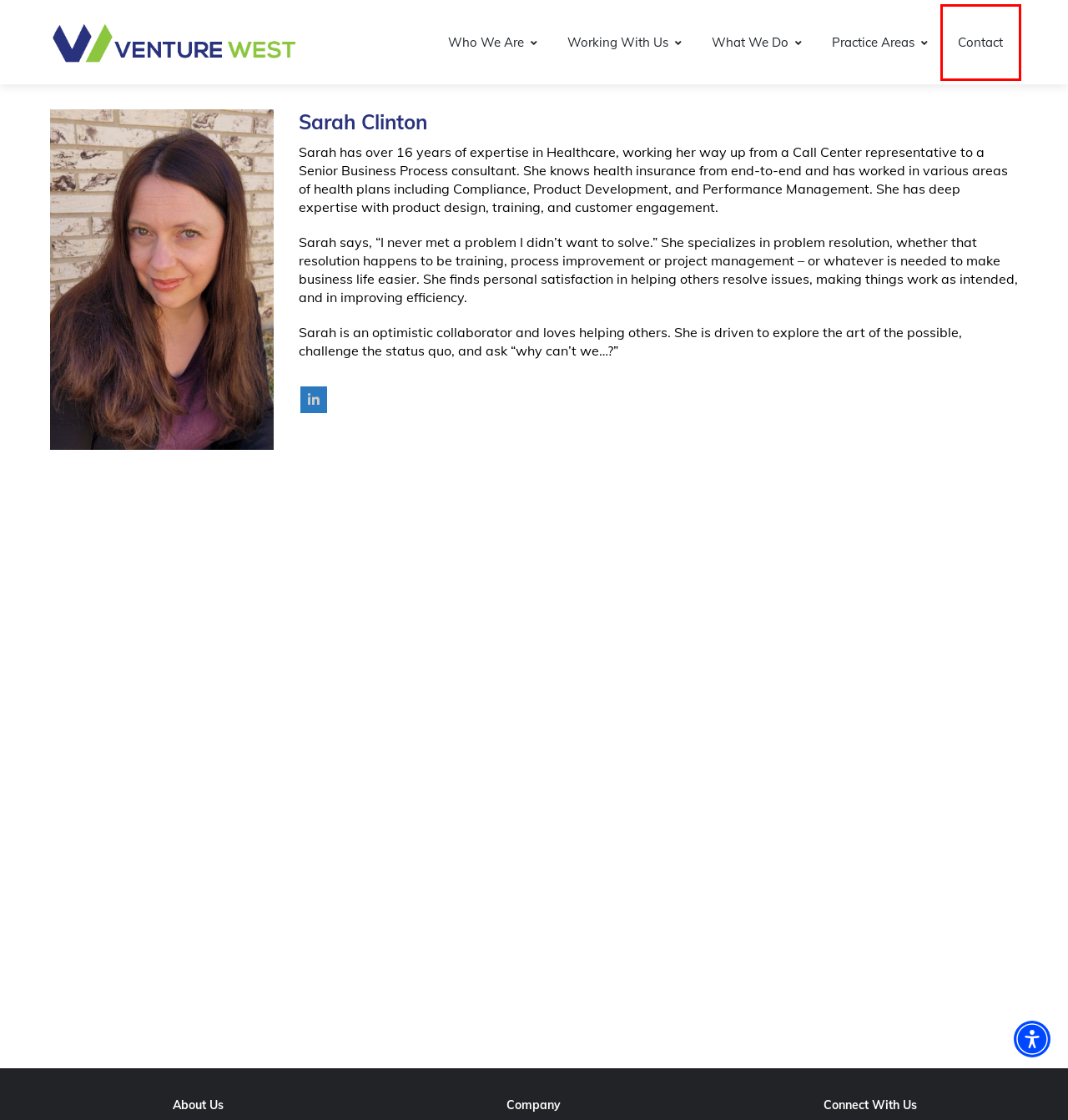You are provided with a screenshot of a webpage where a red rectangle bounding box surrounds an element. Choose the description that best matches the new webpage after clicking the element in the red bounding box. Here are the choices:
A. Team – Venture West Group
B. Contact – Venture West Group
C. Venture West Group
D. Accessibility Statement – Venture West Group
E. Practice Areas – Venture West Group
F. Services – Venture West Group
G. Our Approach – Venture West Group
H. Privacy Policy – Venture West Group

B